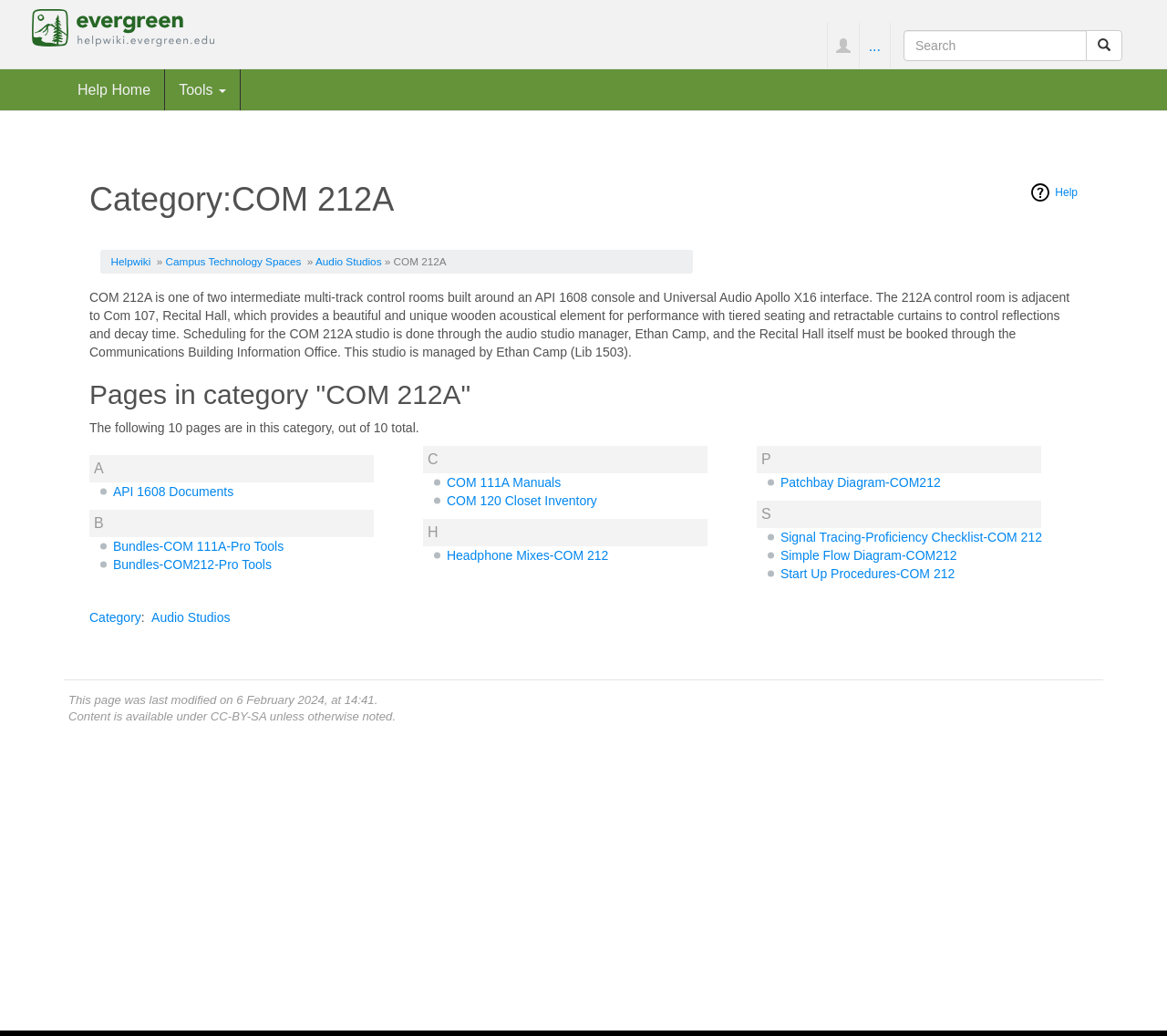Find the bounding box coordinates of the element you need to click on to perform this action: 'View COM 212A description'. The coordinates should be represented by four float values between 0 and 1, in the format [left, top, right, bottom].

[0.077, 0.28, 0.917, 0.347]